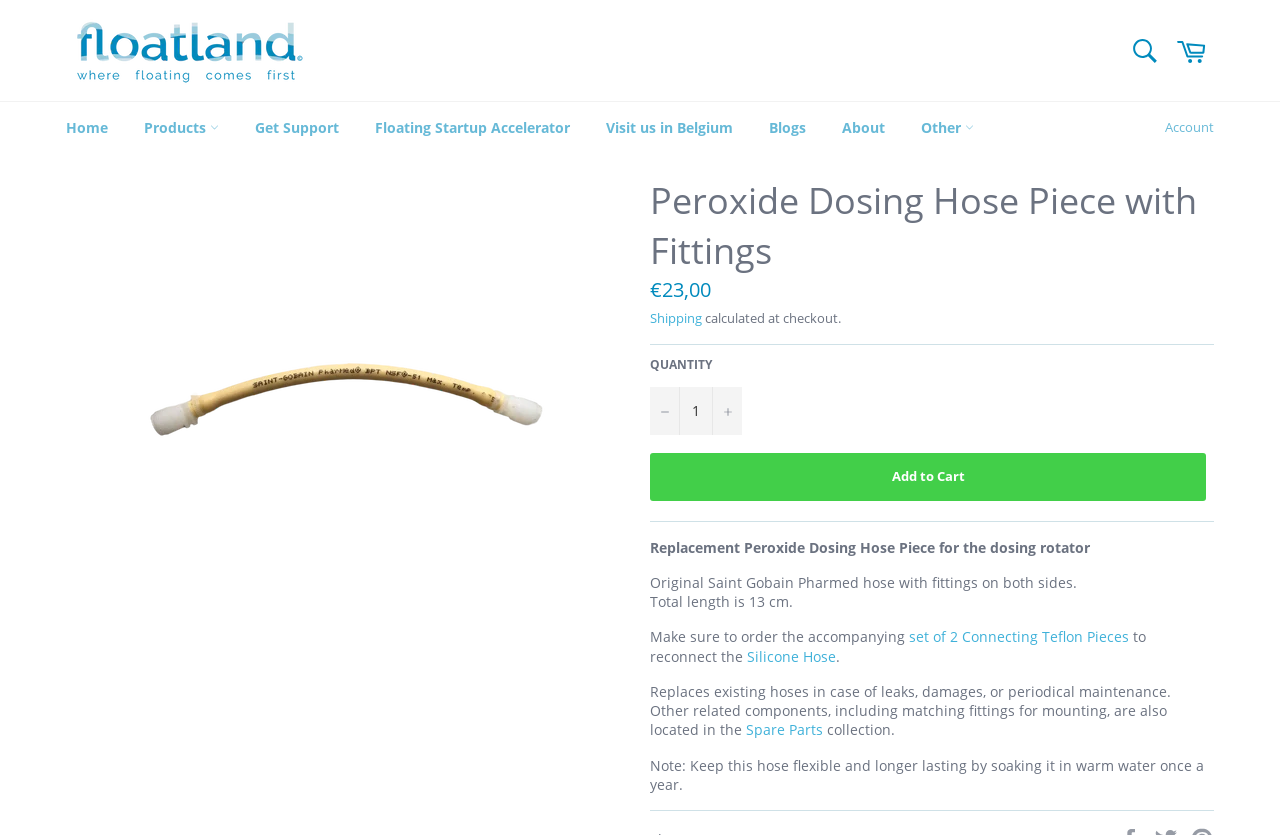Please find and generate the text of the main header of the webpage.

Peroxide Dosing Hose Piece with Fittings